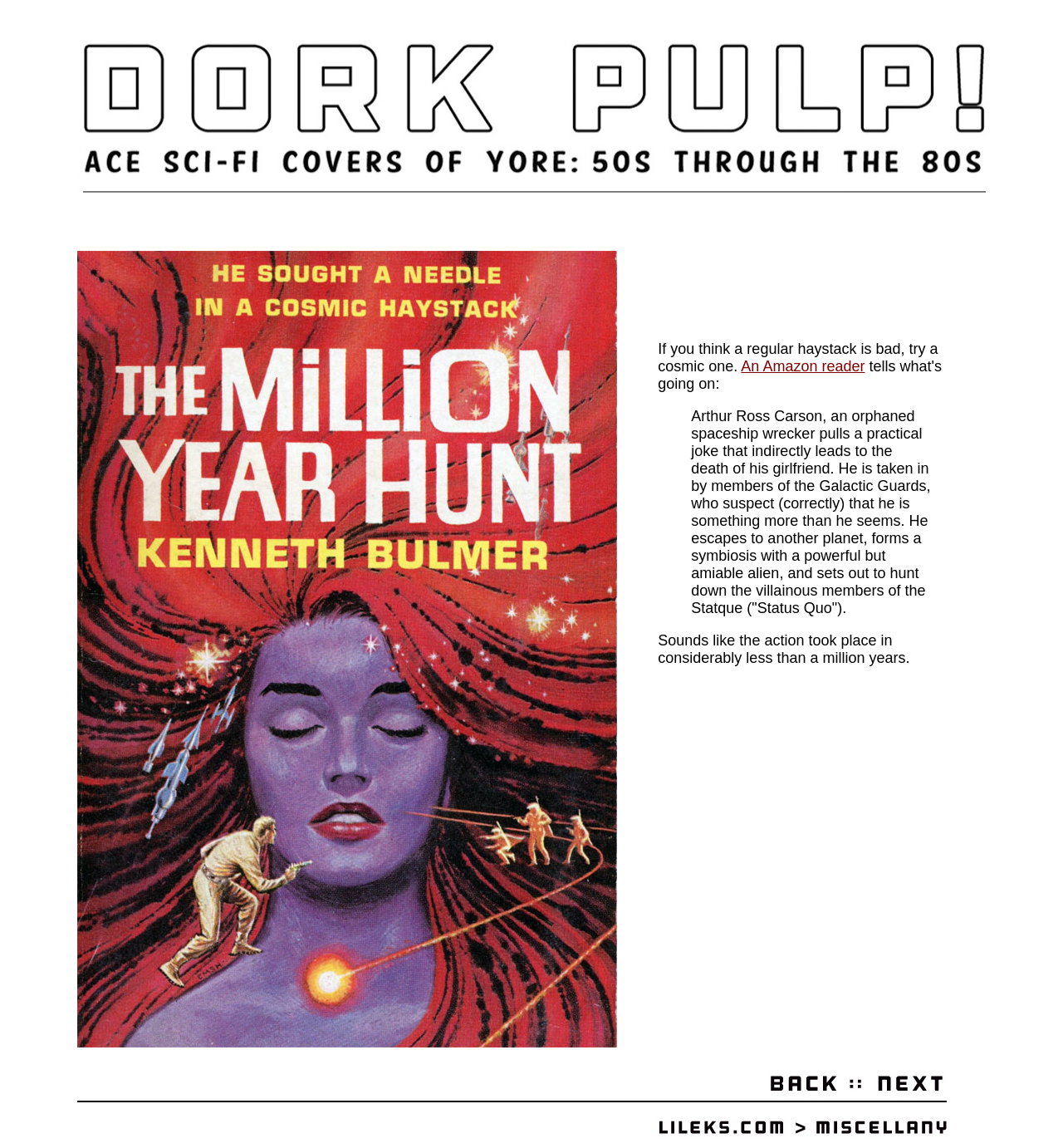Create a detailed summary of the webpage's content and design.

The webpage appears to be a blog or article page focused on sci-fi book covers. At the top, there is a small amount of whitespace. Below that, there is a table that spans almost the entire width of the page, with three rows. 

The first row is relatively short, with two empty cells. The second row is slightly taller, again with two empty cells. The third row is the longest, taking up most of the page's height. It contains a cell with a block of text describing a sci-fi book, including a quote from an Amazon reader. The text is accompanied by two images, one on the left and one on the right, which appear to be book covers. 

The text describes a story about a spaceship wrecker who forms a symbiosis with an alien and hunts down villains. The quote from the Amazon reader mentions the action taking place in less than a million years. There is also a link to the Amazon reader's comment. 

At the bottom of the page, there are two more rows in the table, each with two empty cells. The last cell in the last row contains an image, which may be another book cover or a footer image. Overall, the page has a simple layout with a focus on showcasing sci-fi book covers and descriptions.